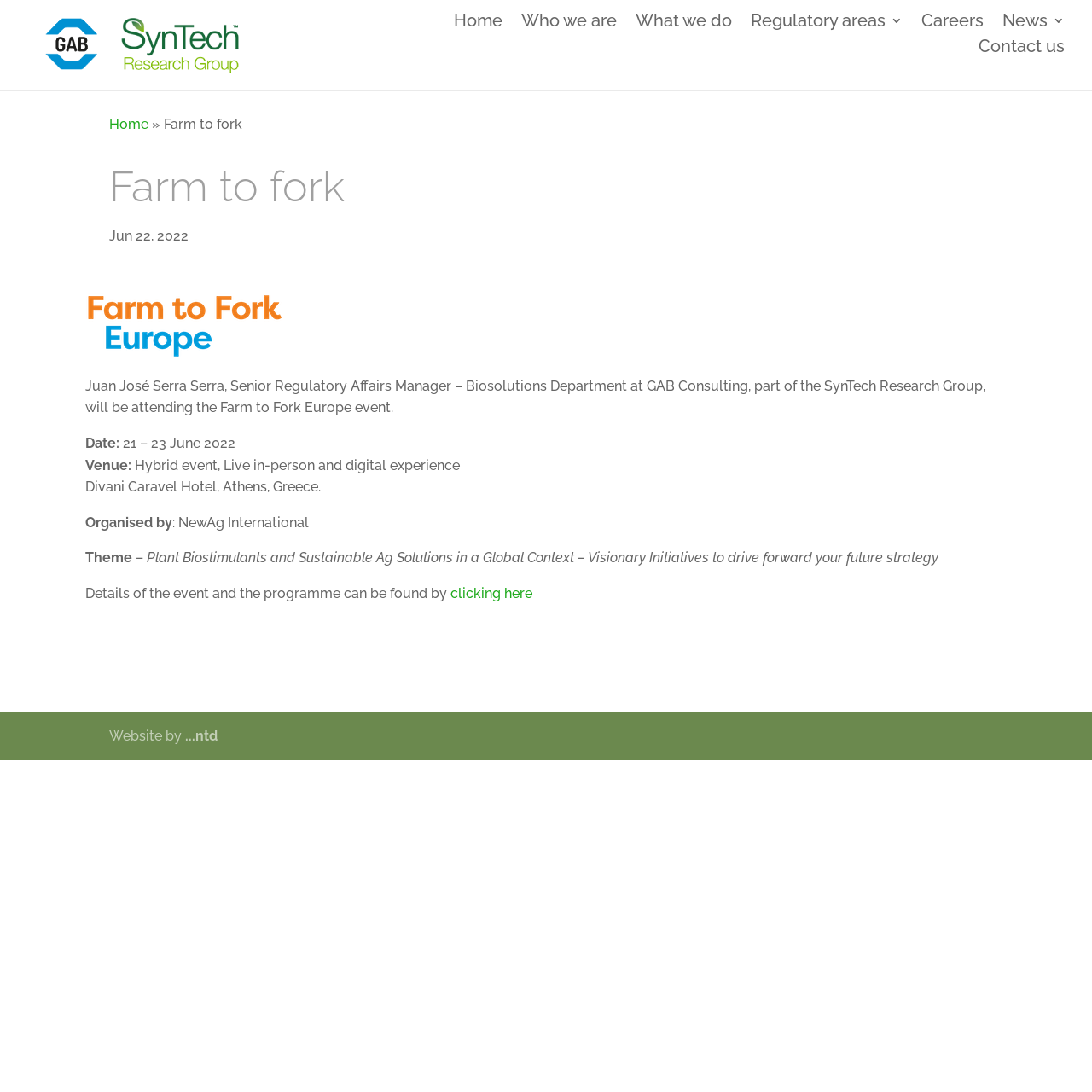Respond to the question below with a single word or phrase:
What is the date of the event?

21 – 23 June 2022